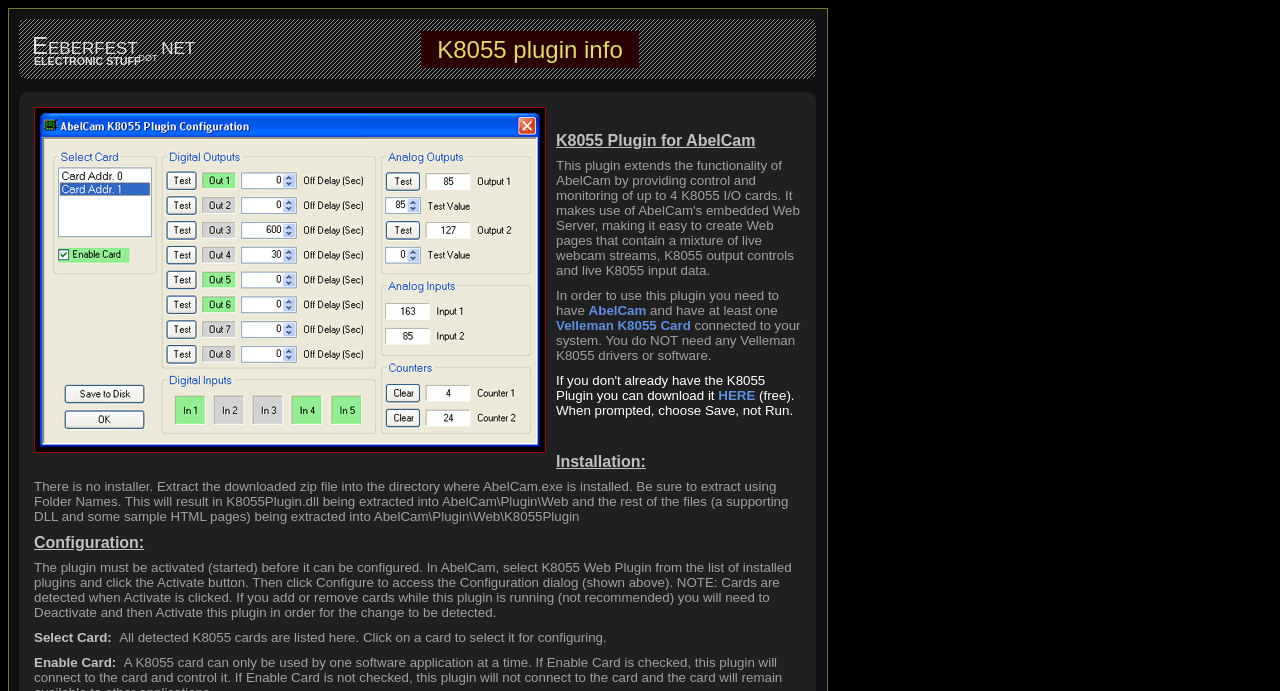Analyze and describe the webpage in a detailed narrative.

The webpage is about a plugin software for K8055 cards. At the top left, there is a link to "Eeberfest døt net ELECTRONIC STUFF". Below it, there is a static text "K8055 plugin info". To the right of the text, there is an image of "K8055 Configuration Screenshot" that takes up a significant portion of the page.

Below the image, there is a heading "K8055 Plugin for AbelCam" followed by a paragraph of text that explains the requirements to use this plugin, including having AbelCam and at least one Velleman K8055 Card connected to the system. The text also mentions that no Velleman K8055 drivers or software are needed.

To the right of the paragraph, there is a link to "AbelCam" and another link to "Velleman K8055 Card". Further down, there is a link to "HERE" and a static text that provides instructions on what to do when prompted.

The page is divided into sections, with headings "Installation:", "Configuration:", and others. Under "Installation:", there is a long paragraph of text that explains how to extract the downloaded zip file into the directory where AbelCam.exe is installed.

Under "Configuration:", there is another long paragraph of text that explains how to activate and configure the plugin, including detecting cards and accessing the Configuration dialog. Below this, there are two static texts "Select Card:" and "Enable Card:" with some explanatory text next to them.